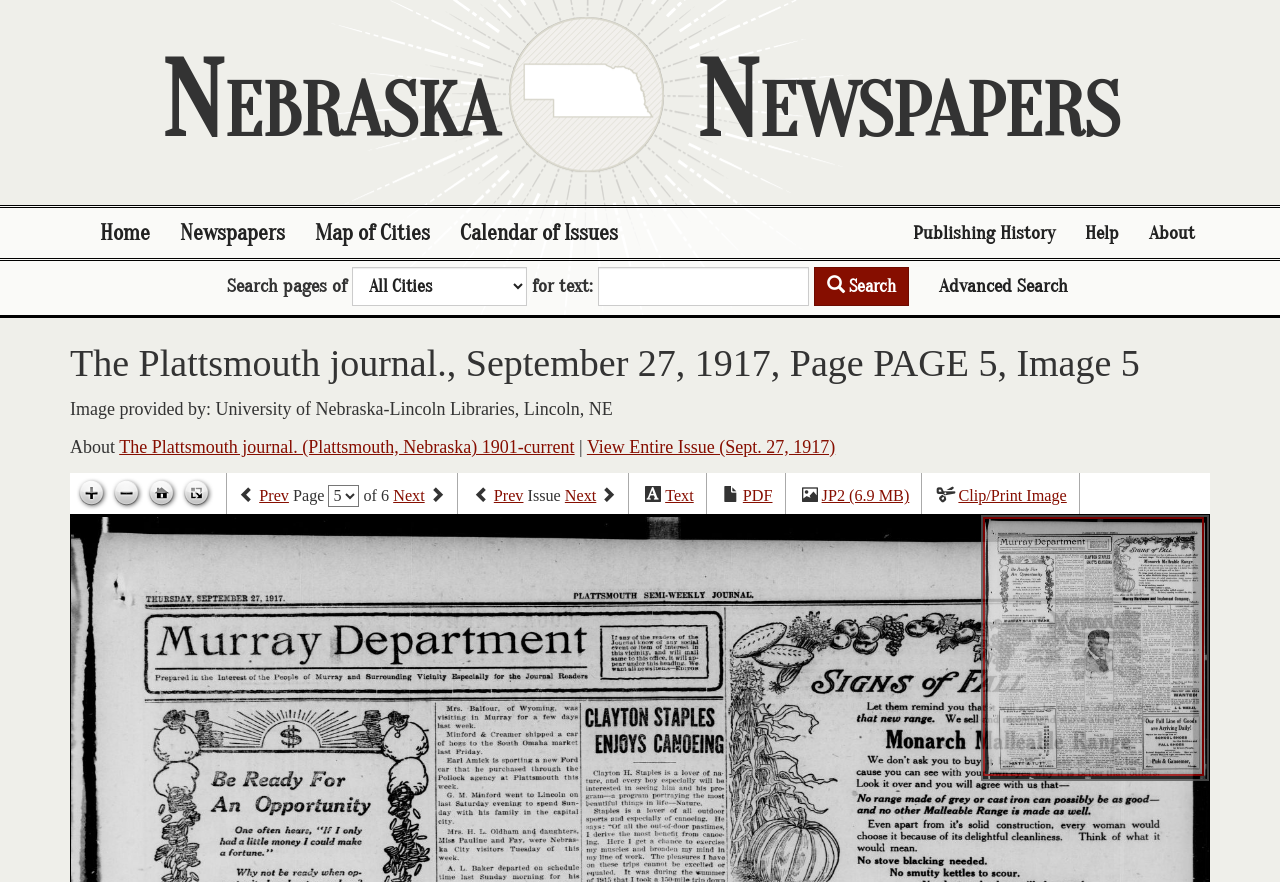Using the information from the screenshot, answer the following question thoroughly:
How many pages are in this issue?

The number of pages in this issue can be found in the pagination section at the bottom of the page, which shows the current page number and the total number of pages, 'Page 5 of 6'.